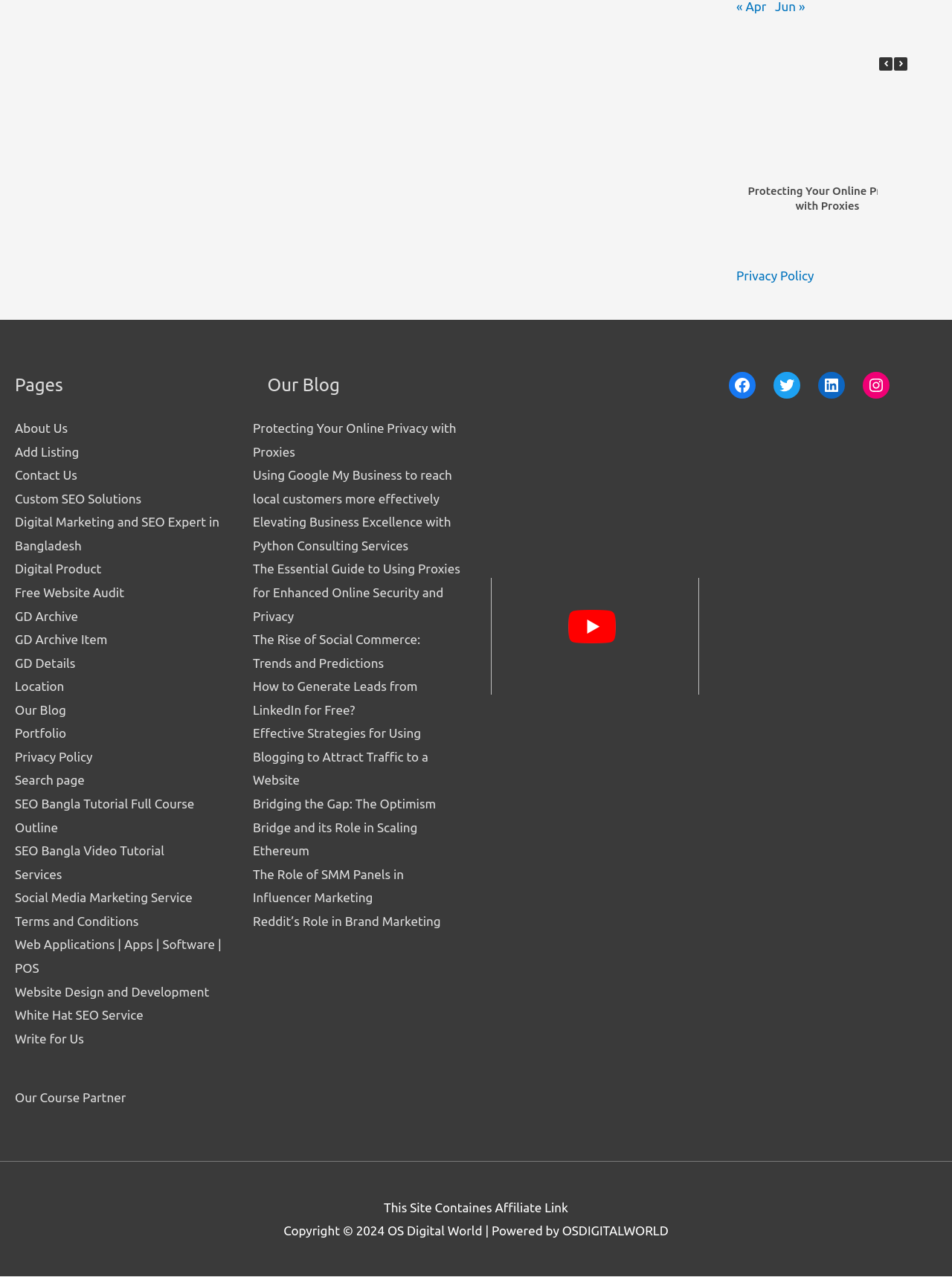Please indicate the bounding box coordinates of the element's region to be clicked to achieve the instruction: "Check the 'RSS Our Blog' section". Provide the coordinates as four float numbers between 0 and 1, i.e., [left, top, right, bottom].

[0.266, 0.291, 0.484, 0.312]